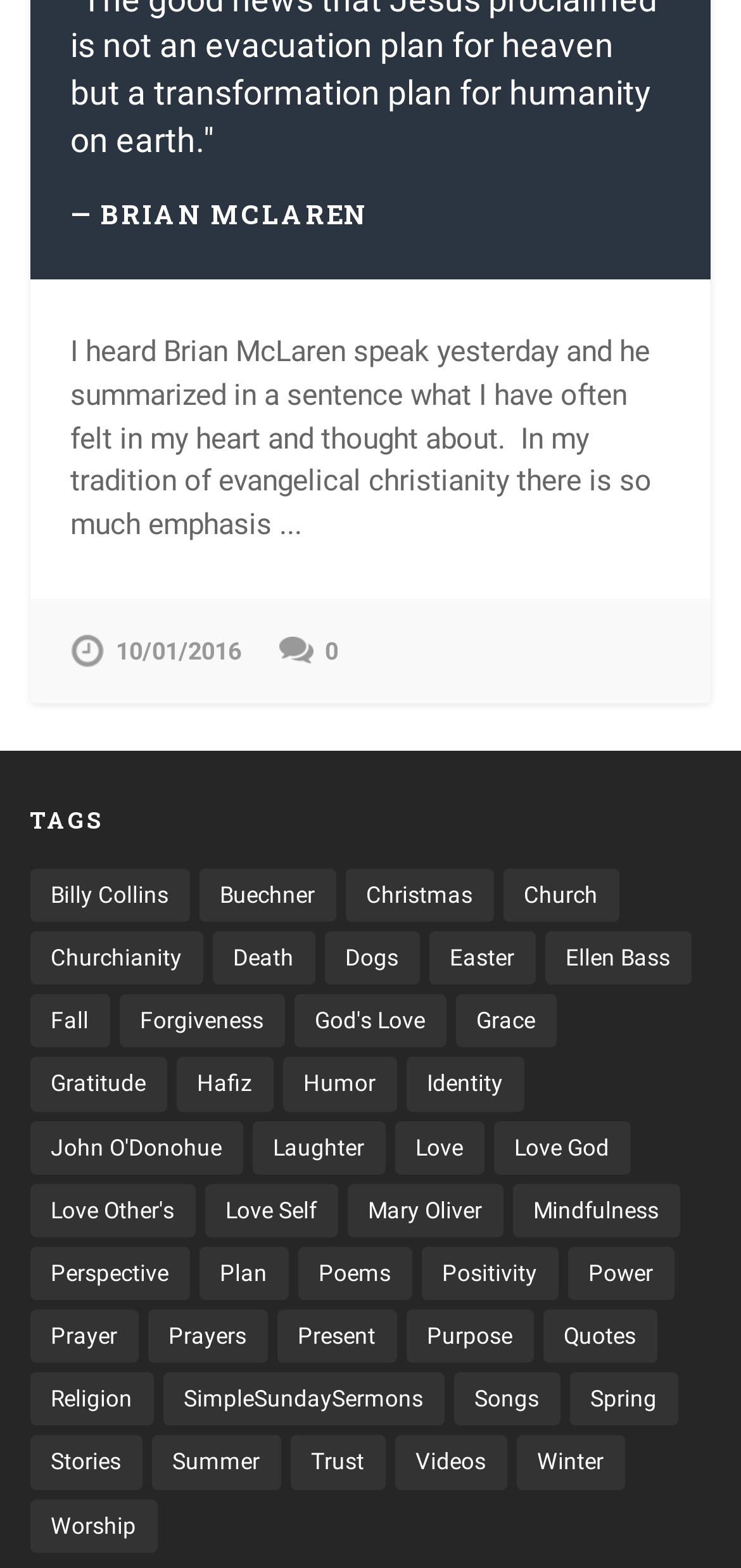How many items are categorized under 'Love God'?
Kindly offer a comprehensive and detailed response to the question.

I found the link 'Love God (42 items)' under the 'TAGS' section, which indicates that there are 42 items categorized under 'Love God'.